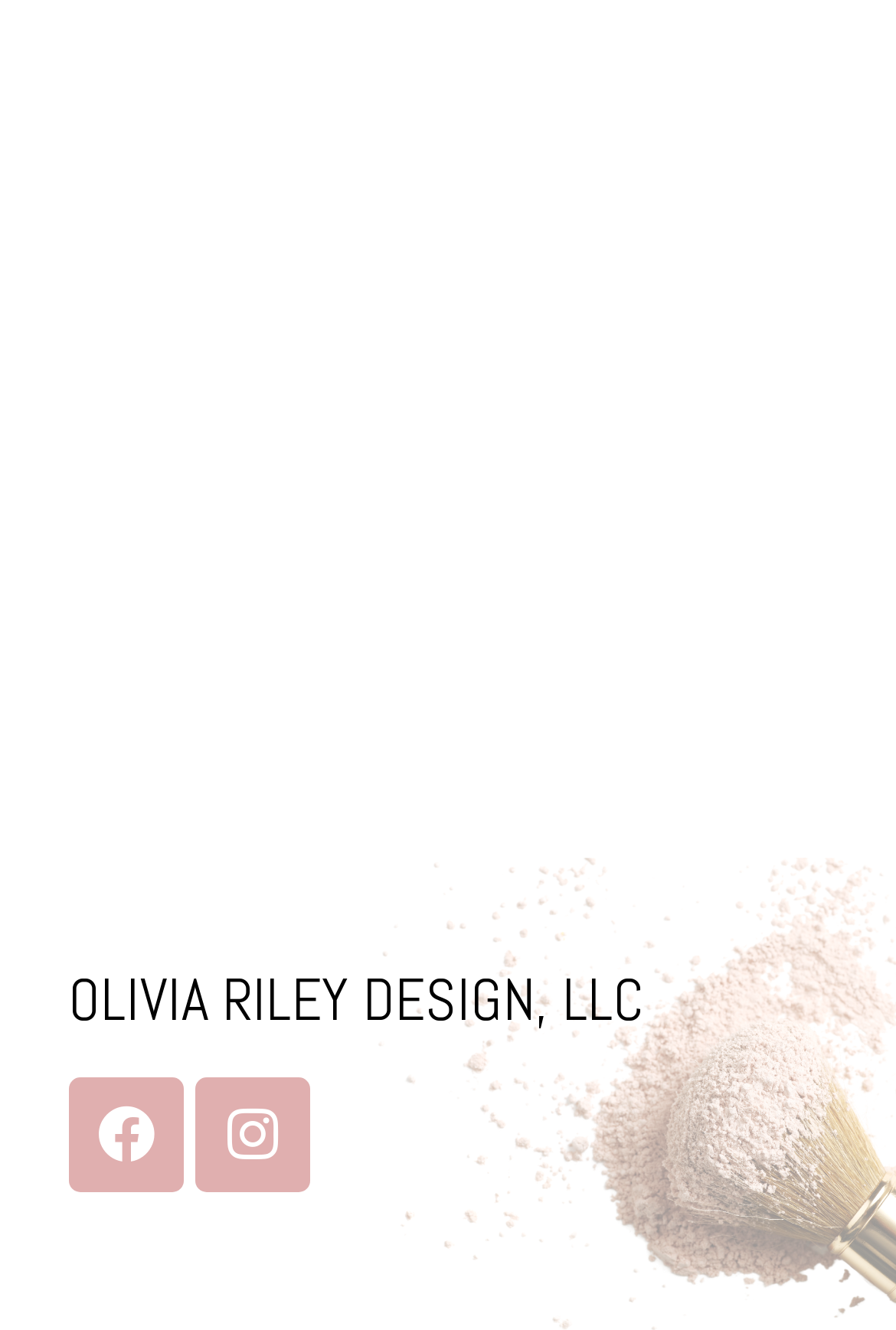Predict the bounding box coordinates for the UI element described as: "Olivia Riley Design, LLC". The coordinates should be four float numbers between 0 and 1, presented as [left, top, right, bottom].

[0.077, 0.724, 0.721, 0.781]